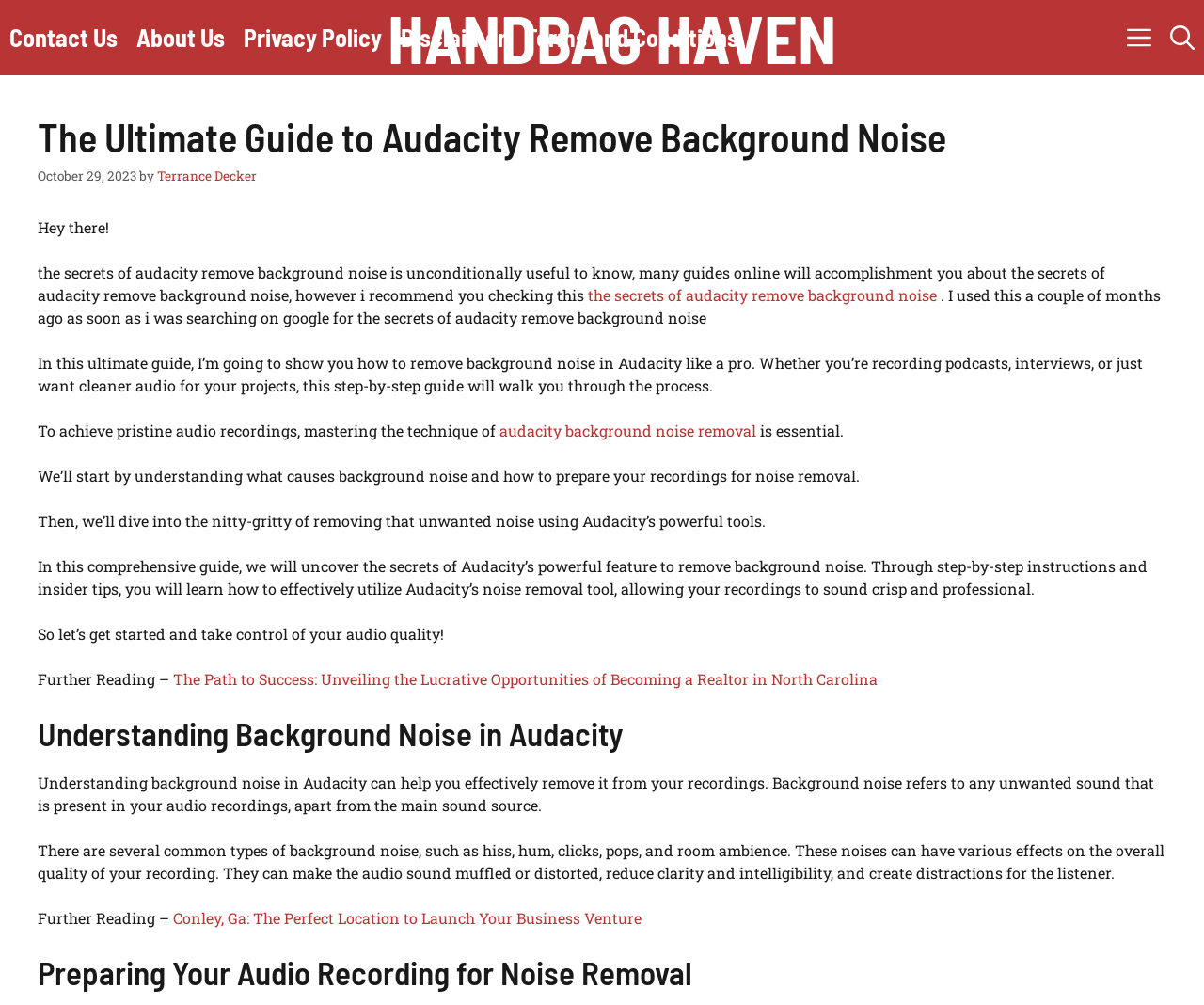Please examine the image and provide a detailed answer to the question: What is the purpose of this guide?

The purpose of this guide is to help users remove background noise from their audio recordings using Audacity. The guide provides step-by-step instructions and insider tips to effectively utilize Audacity's noise removal tool, allowing users to achieve crisp and professional-sounding recordings.